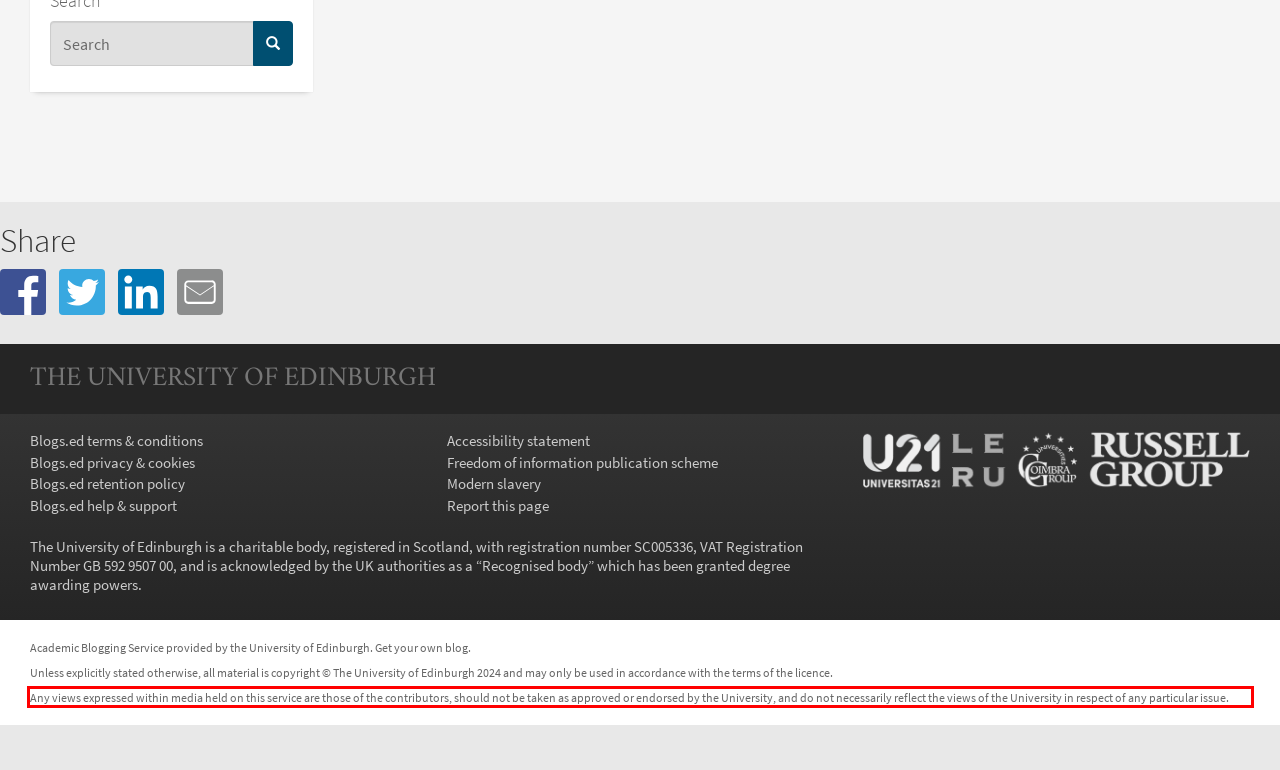Inspect the webpage screenshot that has a red bounding box and use OCR technology to read and display the text inside the red bounding box.

Any views expressed within media held on this service are those of the contributors, should not be taken as approved or endorsed by the University, and do not necessarily reflect the views of the University in respect of any particular issue.